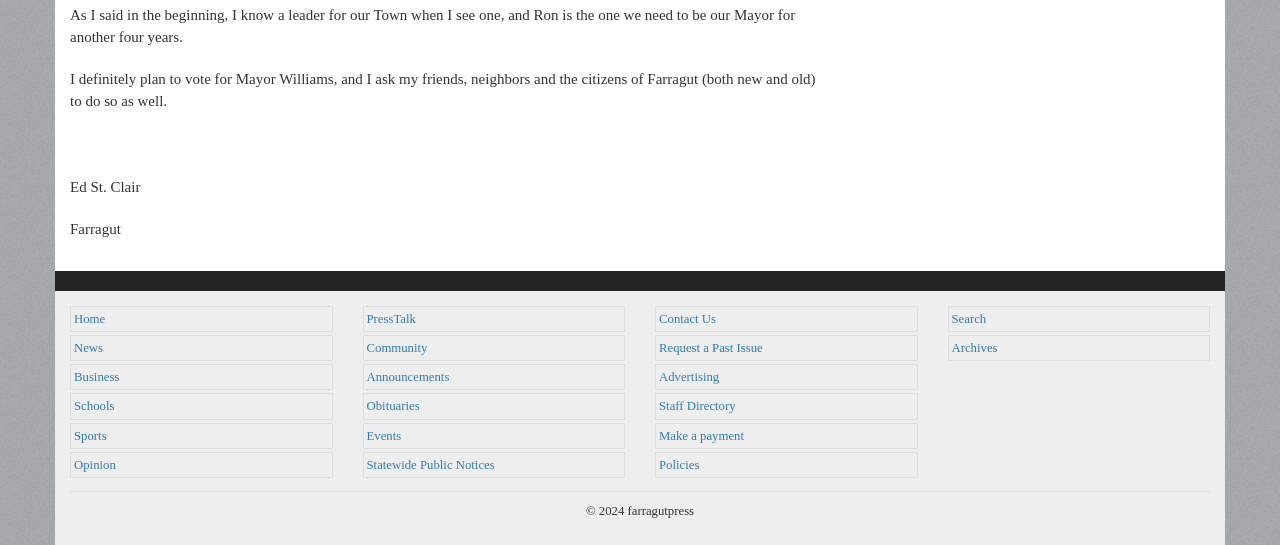What is the name of the town mentioned in the endorsement message?
Please provide a single word or phrase in response based on the screenshot.

Farragut